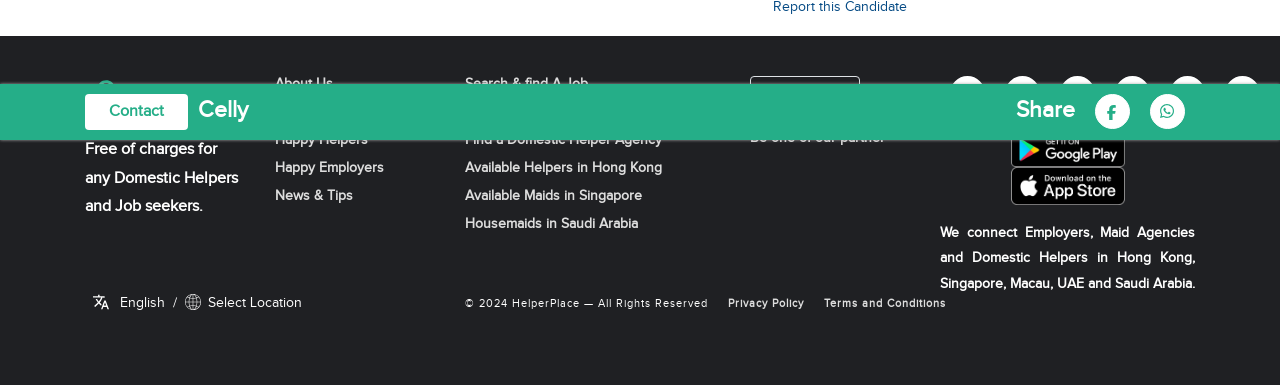Please locate the bounding box coordinates of the element that should be clicked to complete the given instruction: "Click the Contact button".

[0.066, 0.243, 0.147, 0.336]